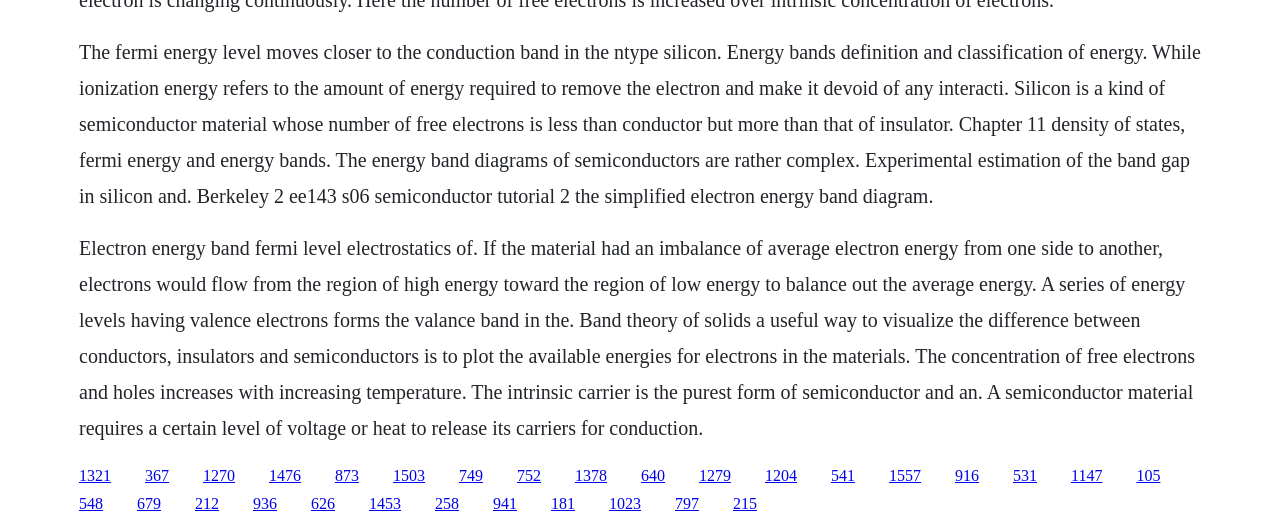Please find the bounding box coordinates for the clickable element needed to perform this instruction: "Click on the 'Geopolitics' link".

None